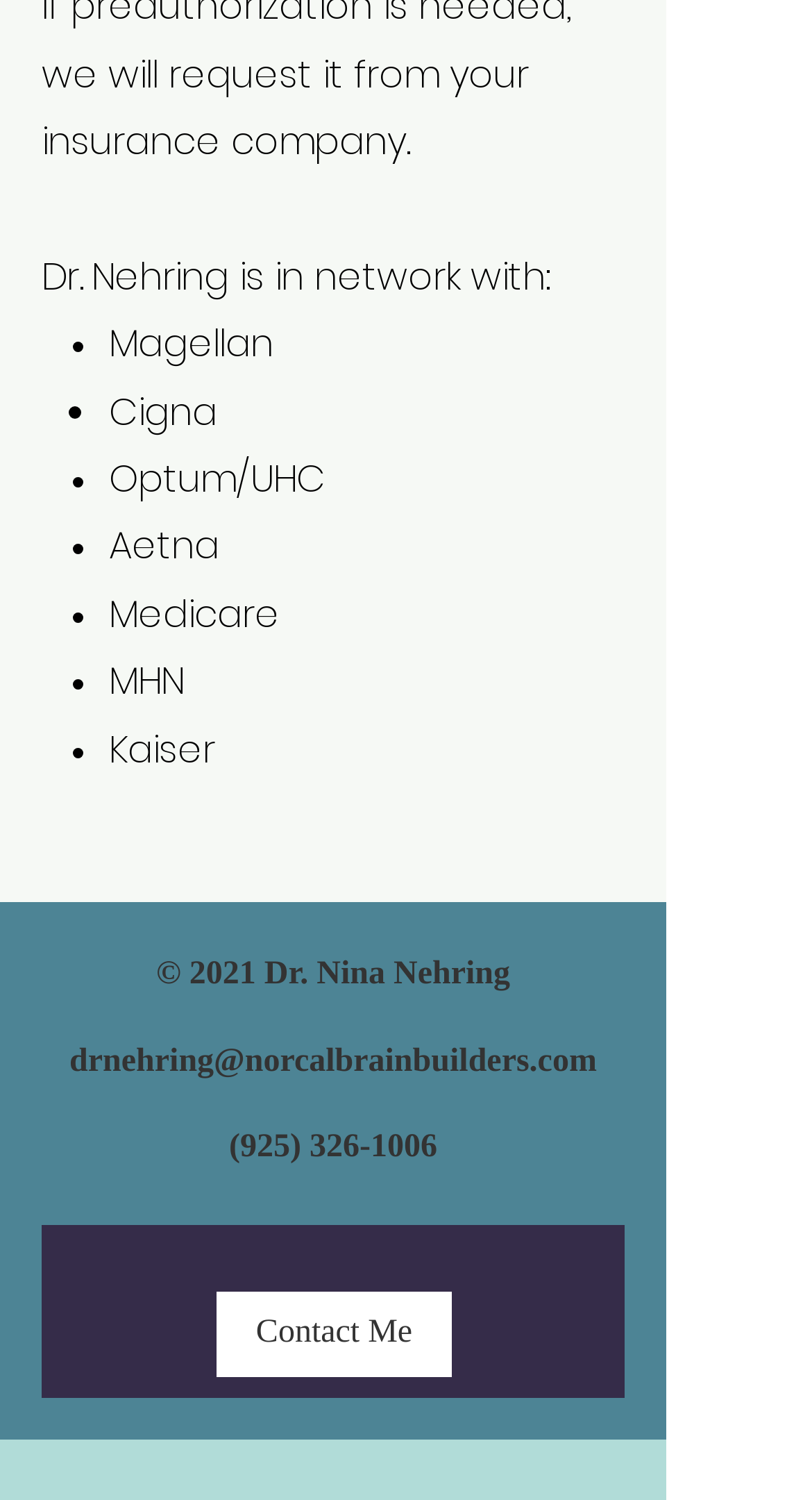Determine the bounding box for the UI element described here: "drnehring@norcalbrainbuilders.com".

[0.086, 0.695, 0.735, 0.719]